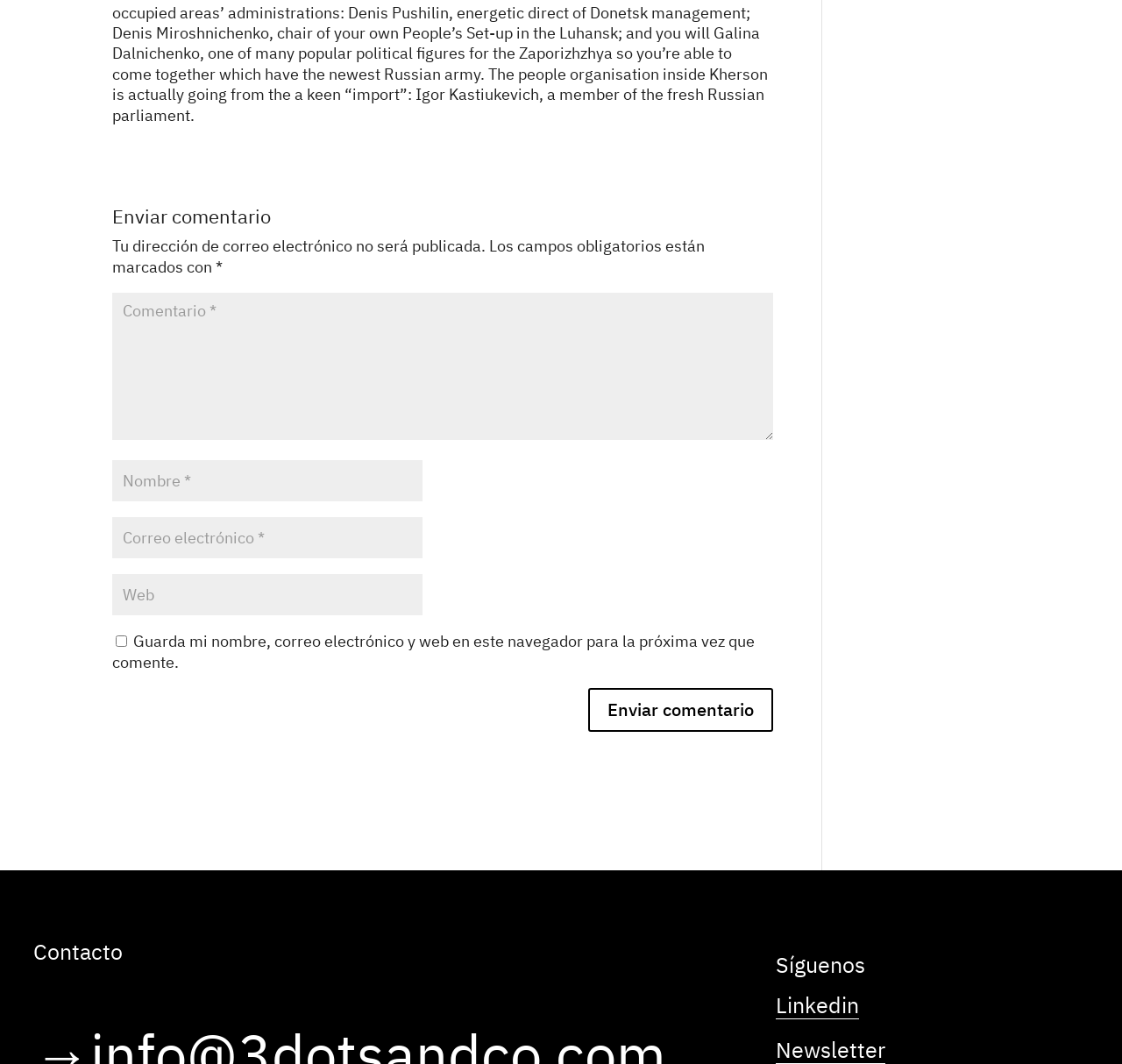What are the social media links available at the bottom of the webpage?
Look at the image and construct a detailed response to the question.

The webpage has two social media links at the bottom: Linkedin and Newsletter. These links are likely used to connect with the website's social media presence or to subscribe to a newsletter.